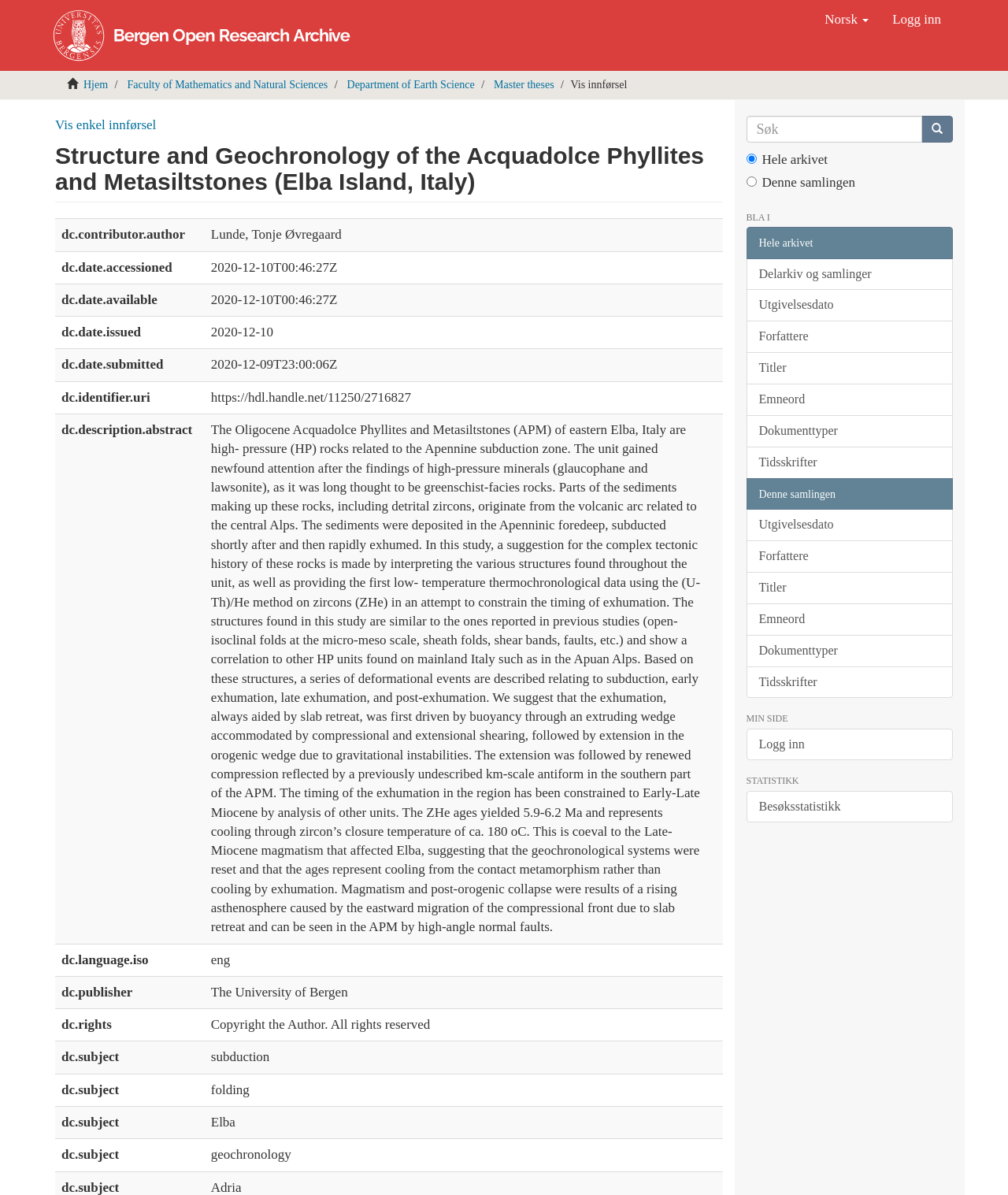Find the bounding box coordinates of the area to click in order to follow the instruction: "Click the 'Logg inn' button".

[0.874, 0.0, 0.945, 0.033]